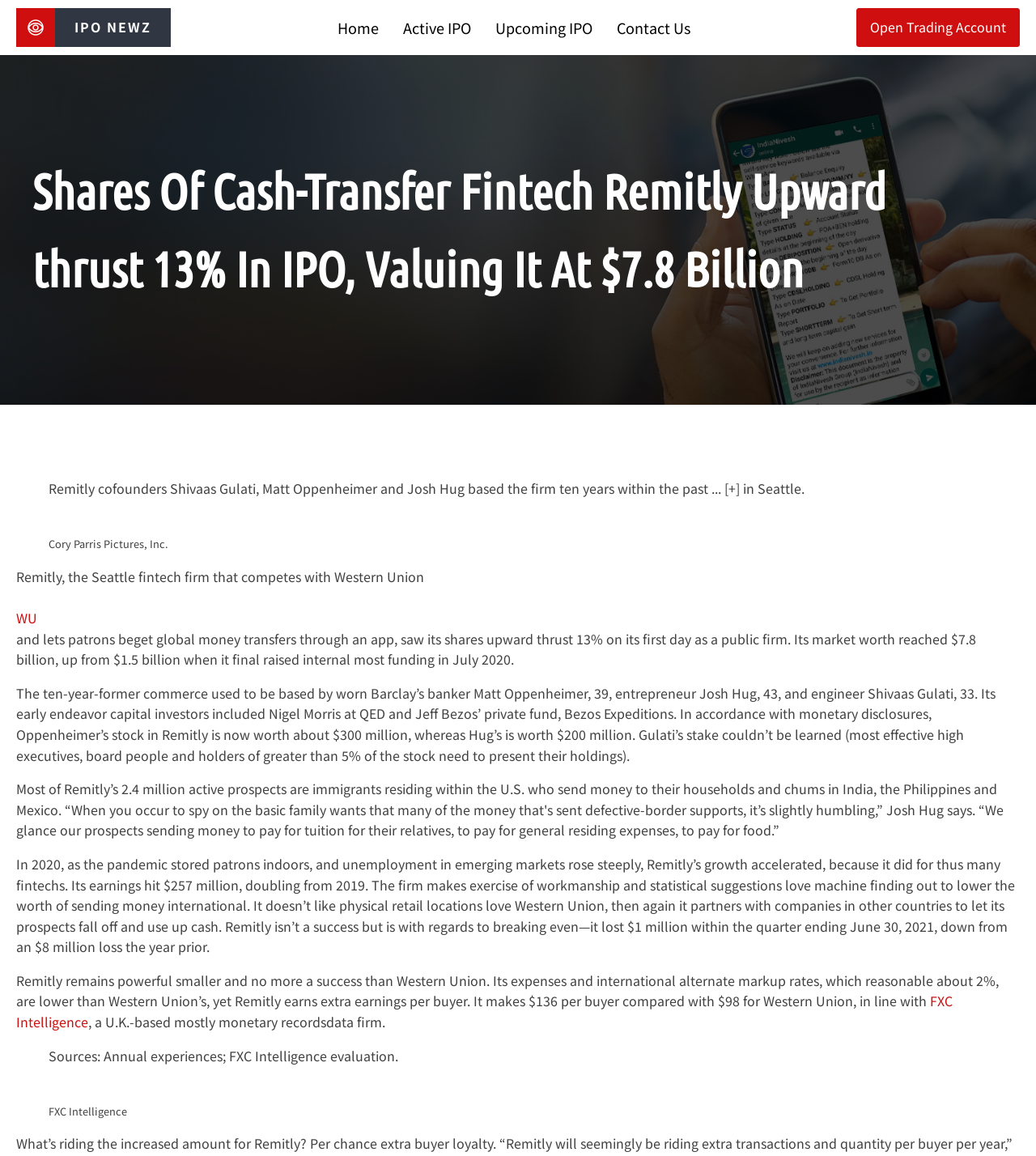Please specify the bounding box coordinates of the area that should be clicked to accomplish the following instruction: "Click on the Lynden Academy link". The coordinates should consist of four float numbers between 0 and 1, i.e., [left, top, right, bottom].

None